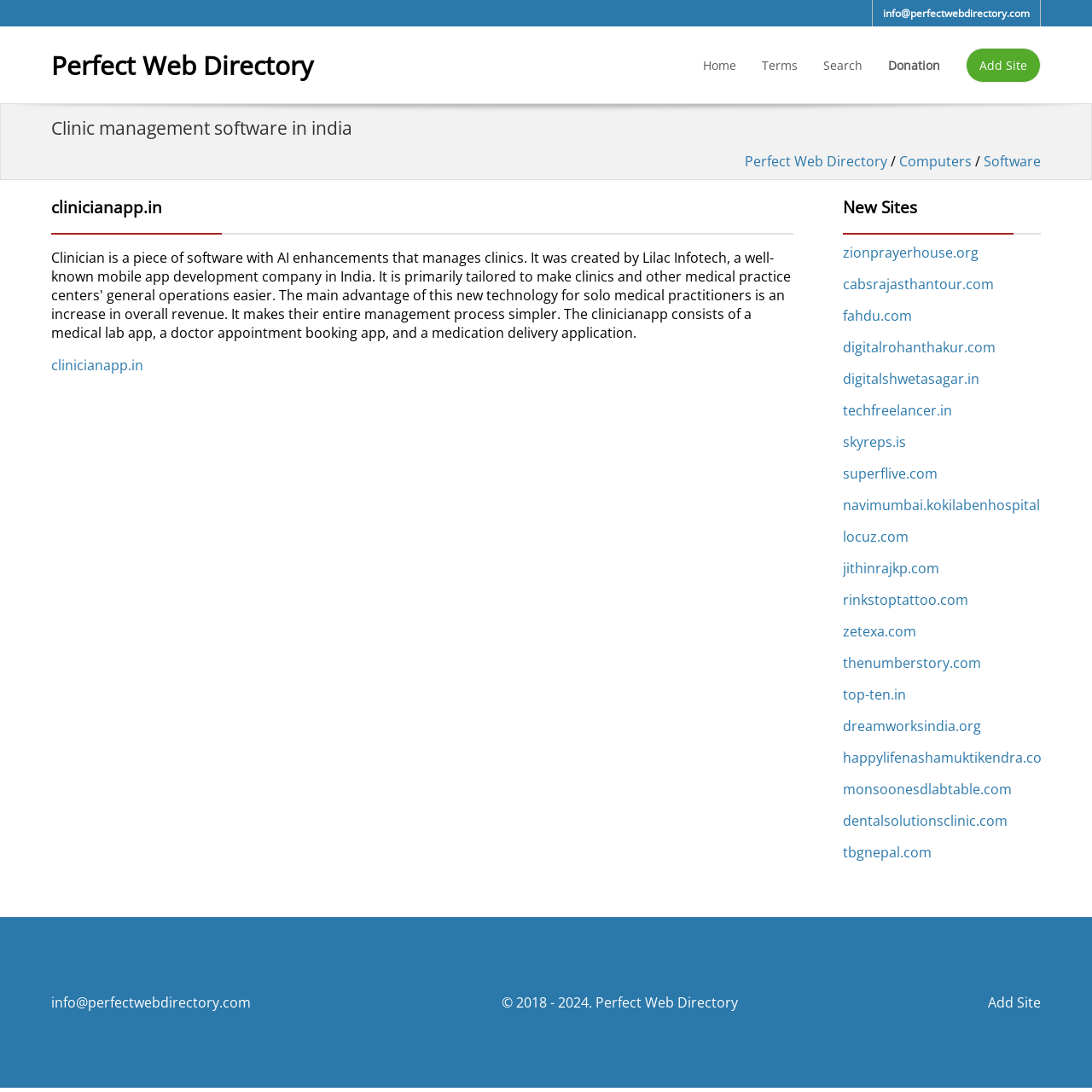Identify the bounding box coordinates of the region I need to click to complete this instruction: "Check the 'slot gacor' link".

None